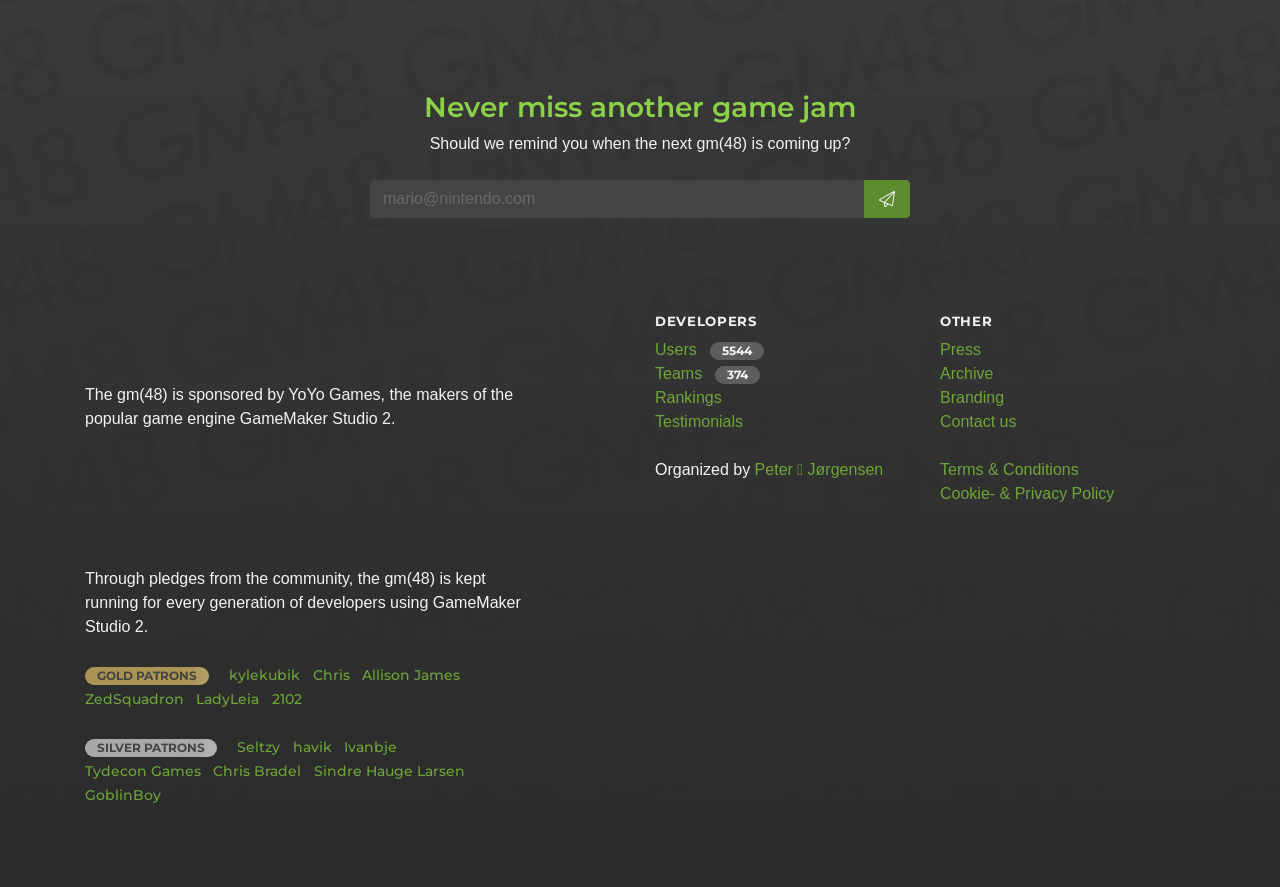Find and provide the bounding box coordinates for the UI element described with: "Cookie- & Privacy Policy".

[0.734, 0.547, 0.871, 0.566]